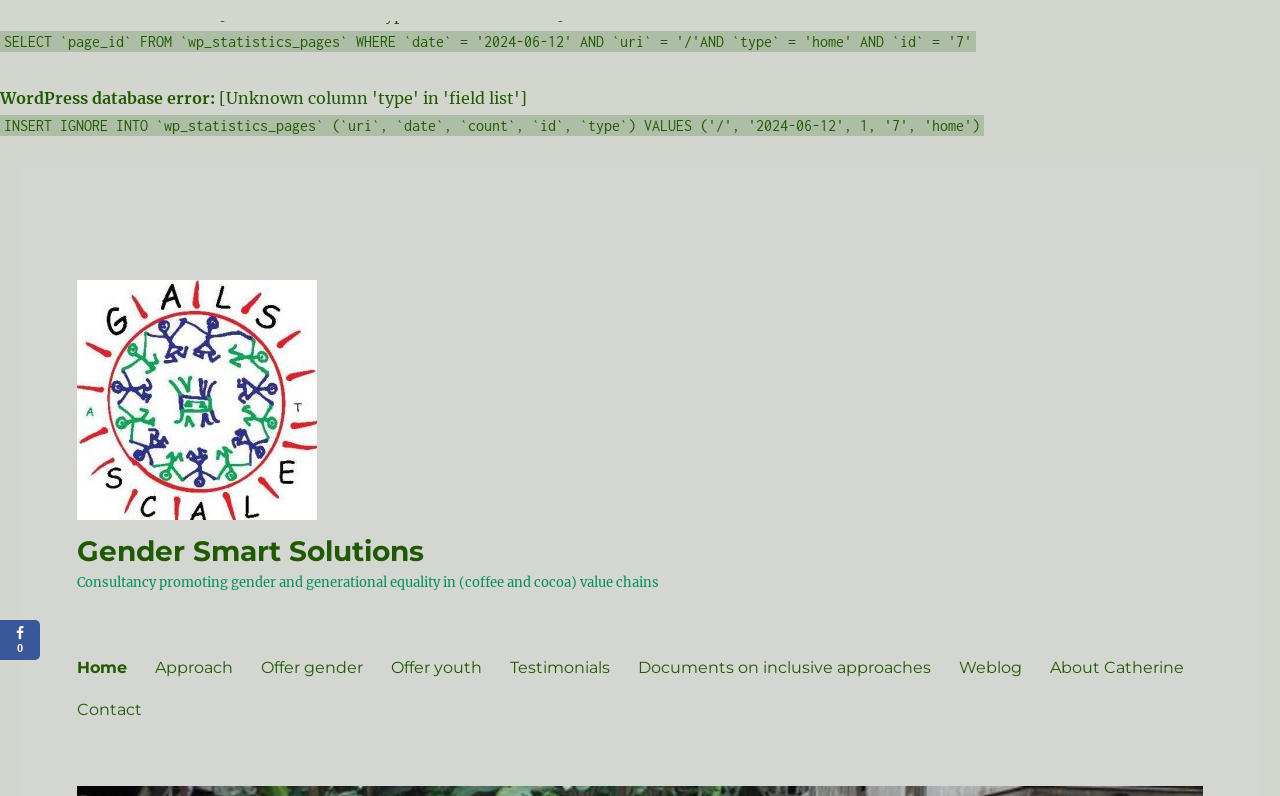Locate and provide the bounding box coordinates for the HTML element that matches this description: "Gender Smart Solutions".

[0.06, 0.673, 0.311, 0.712]